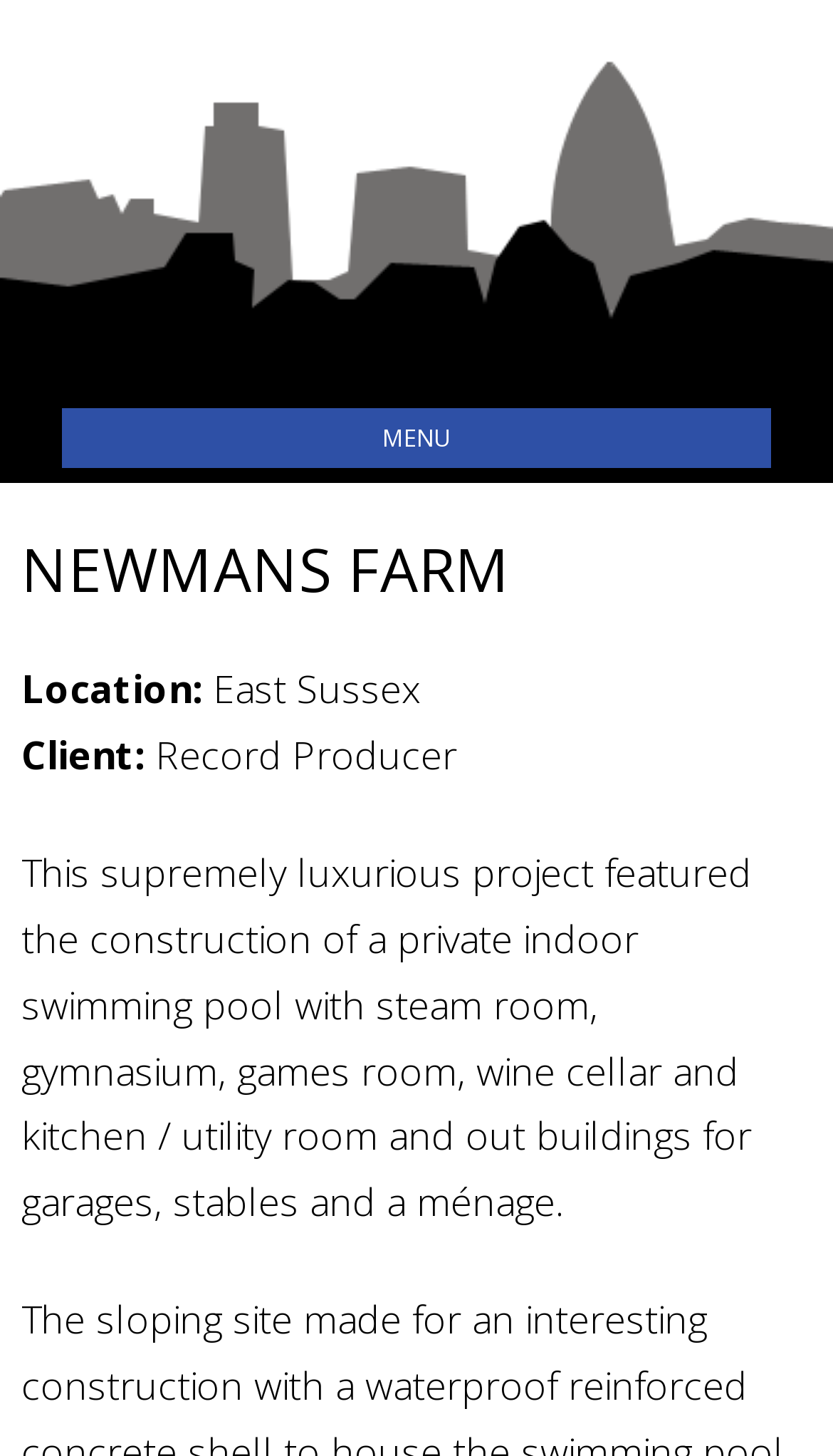Give a detailed account of the webpage, highlighting key information.

The webpage is about Newmans Farm, a project by Cityline Construction Ltd. At the top, there is a heading that reads "Cityline Construction" with a link and an image of the company's logo. Below this, there is a button labeled "MENU" and a link to "Skip to content".

The main content of the page is divided into sections. The first section has a heading that reads "NEWMANS FARM" in a prominent font. Below this, there are three lines of text that provide information about the project. The first line reads "Location: East Sussex", the second line reads "Client: Record Producer", and the third line is a brief description of the project, which includes the construction of various luxurious features such as a private indoor swimming pool, steam room, gymnasium, and more.

The text is arranged in a clear and organized manner, with each section and line of text positioned in a logical and easy-to-follow order. The use of headings and short paragraphs makes it easy to scan and read the content of the page.